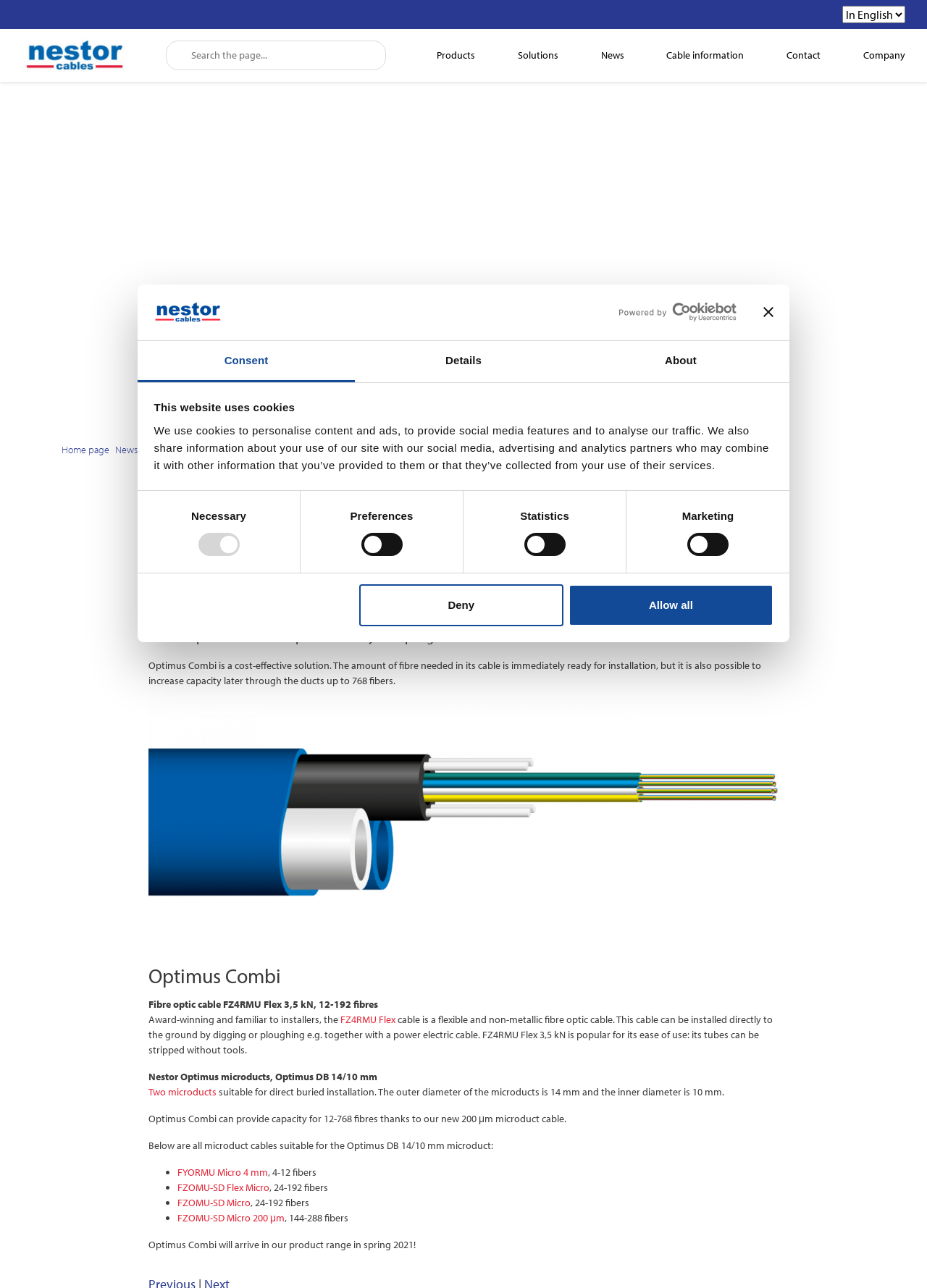Determine the bounding box coordinates for the area you should click to complete the following instruction: "Click on the FZ4RMU Flex 3,5 kN link".

[0.384, 0.473, 0.499, 0.486]